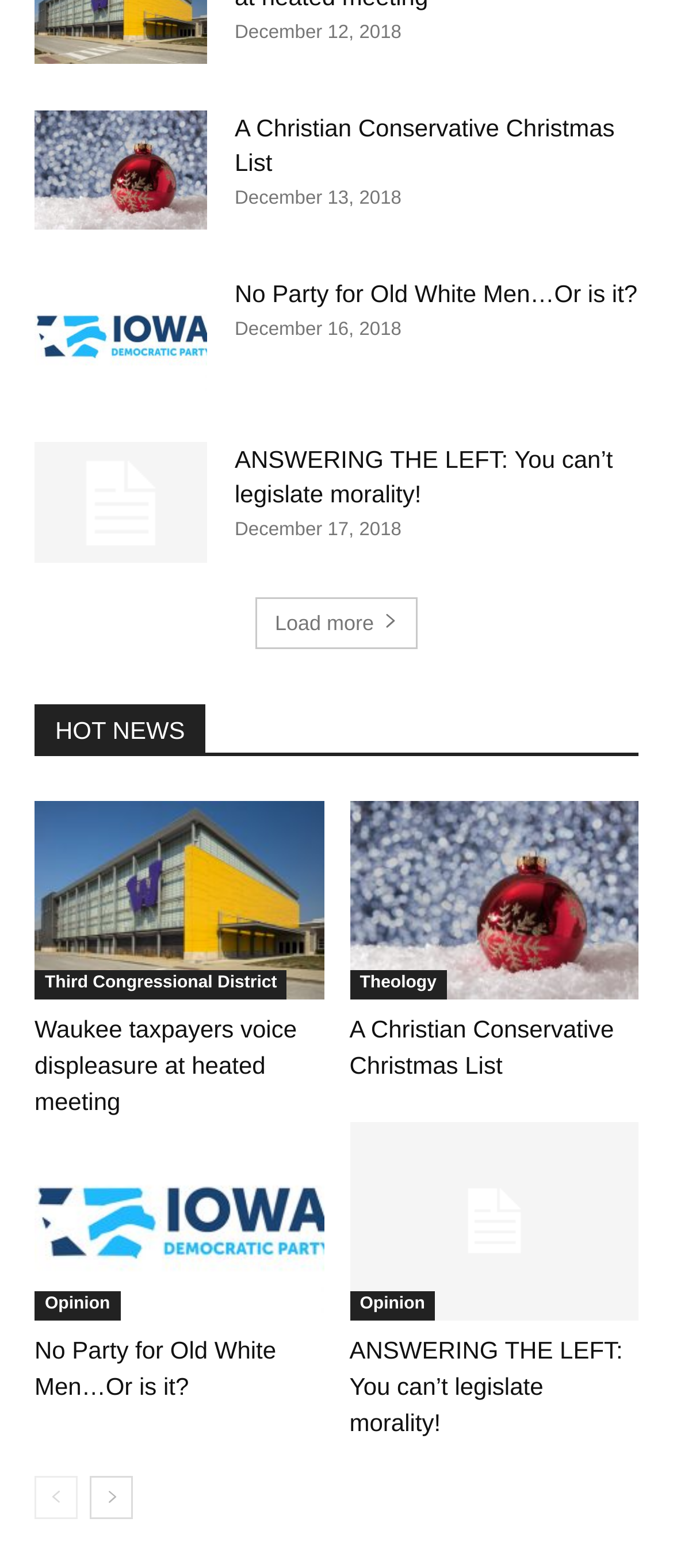Refer to the screenshot and answer the following question in detail:
What is the function of the button 'Load more'?

The button 'Load more' is likely to load more articles or content on the page, allowing users to access additional information.